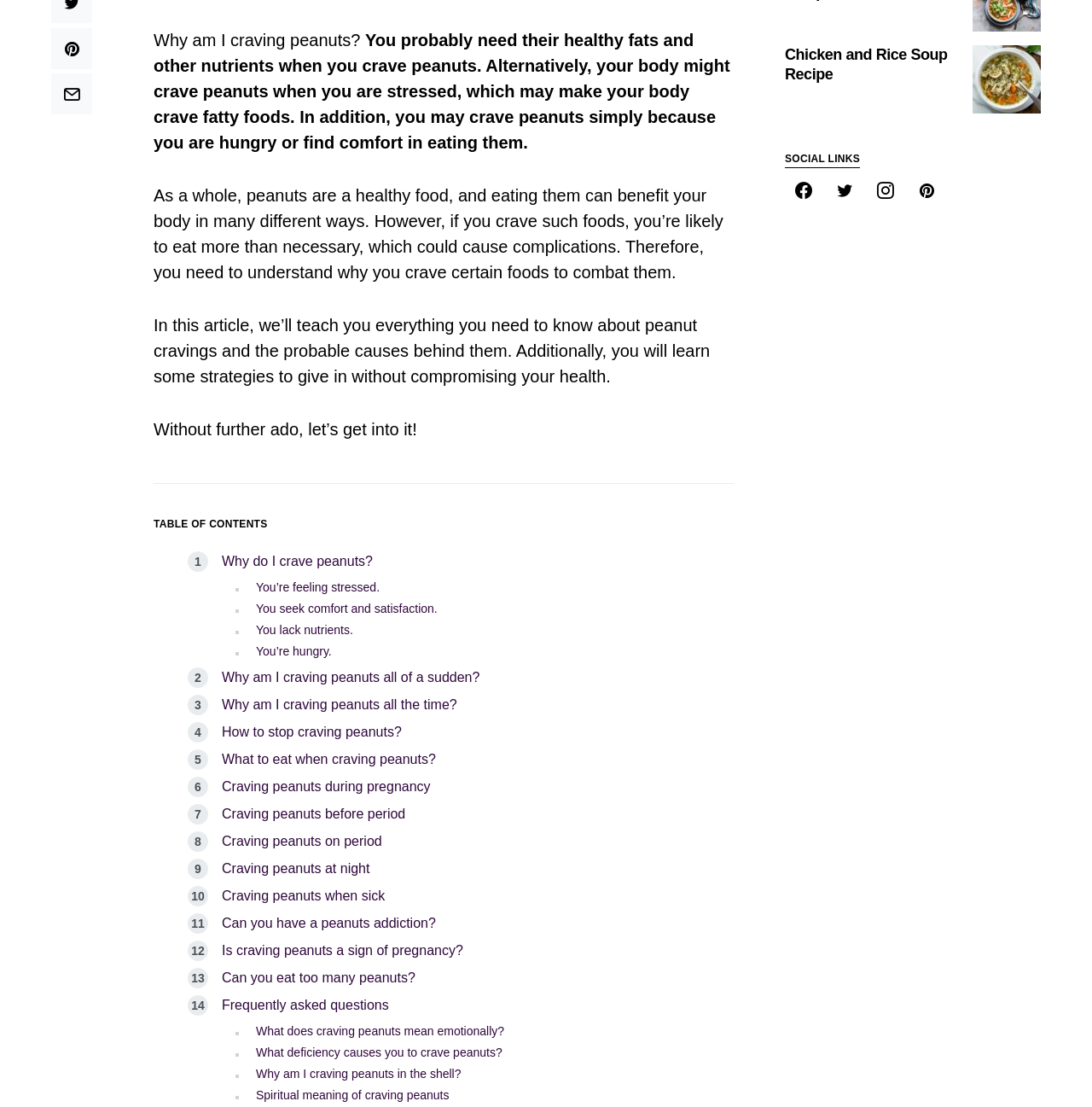Locate the UI element described by Craving peanuts at night in the provided webpage screenshot. Return the bounding box coordinates in the format (top-left x, top-left y, bottom-right x, bottom-right y), ensuring all values are between 0 and 1.

[0.203, 0.778, 0.339, 0.791]